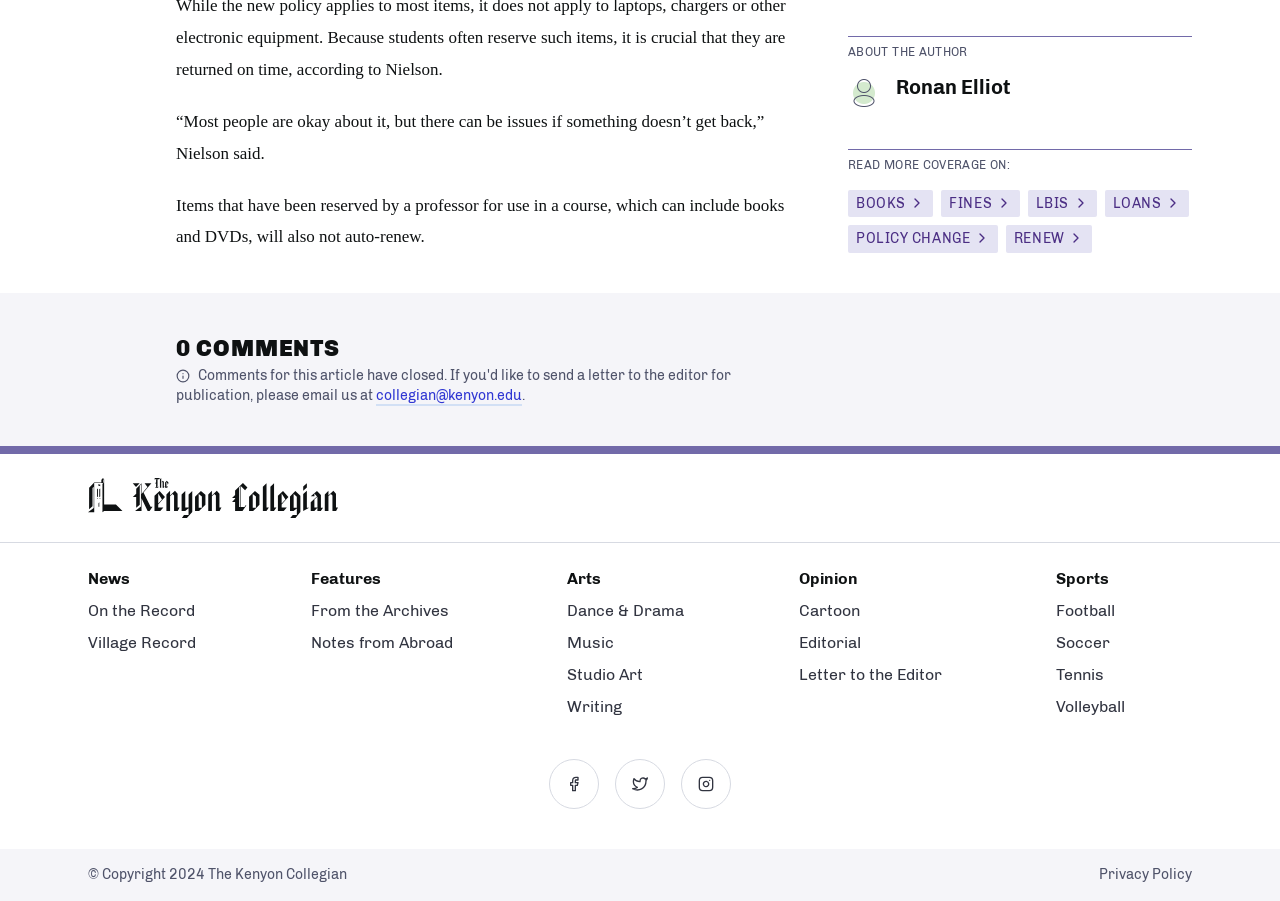Pinpoint the bounding box coordinates of the clickable area needed to execute the instruction: "Check the opinion section". The coordinates should be specified as four float numbers between 0 and 1, i.e., [left, top, right, bottom].

[0.624, 0.632, 0.67, 0.653]